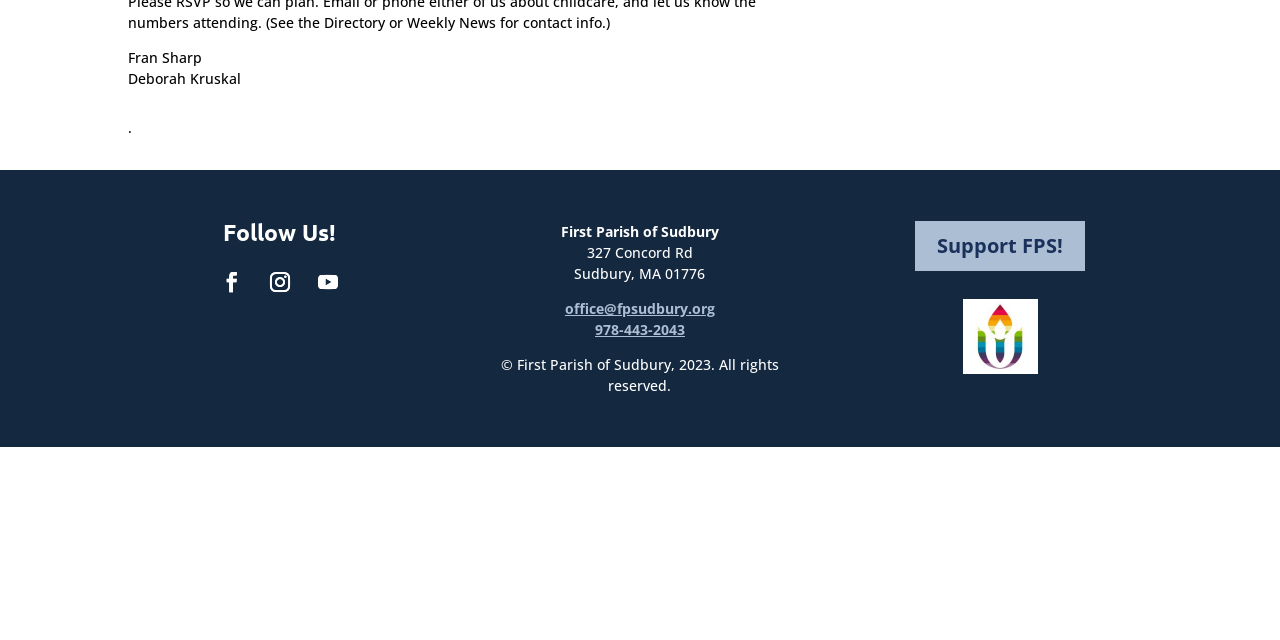Locate the UI element described by Support FPS! and provide its bounding box coordinates. Use the format (top-left x, top-left y, bottom-right x, bottom-right y) with all values as floating point numbers between 0 and 1.

[0.715, 0.346, 0.848, 0.424]